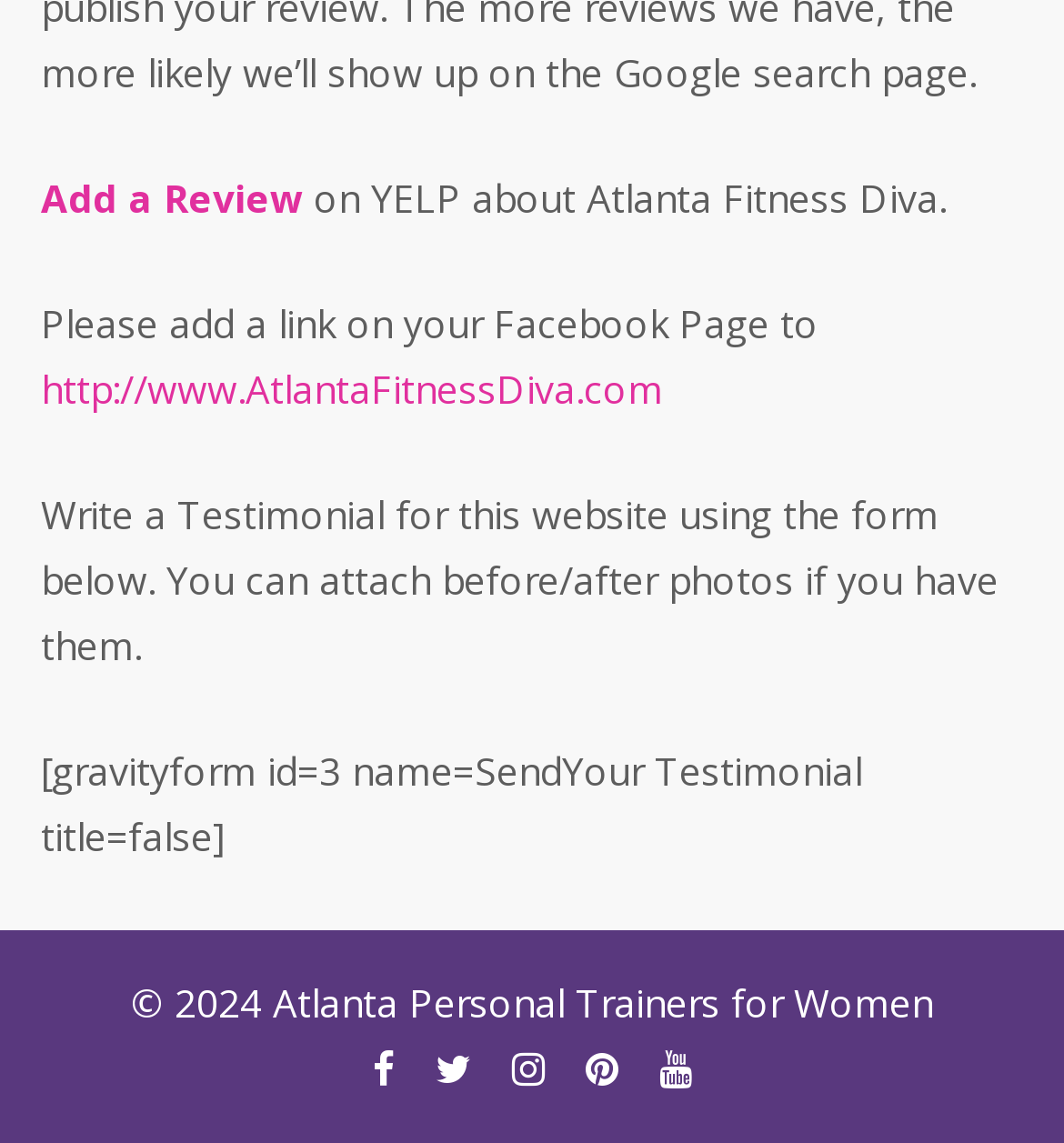Extract the bounding box coordinates of the UI element described by: "Add a Review". The coordinates should include four float numbers ranging from 0 to 1, e.g., [left, top, right, bottom].

[0.038, 0.15, 0.285, 0.195]